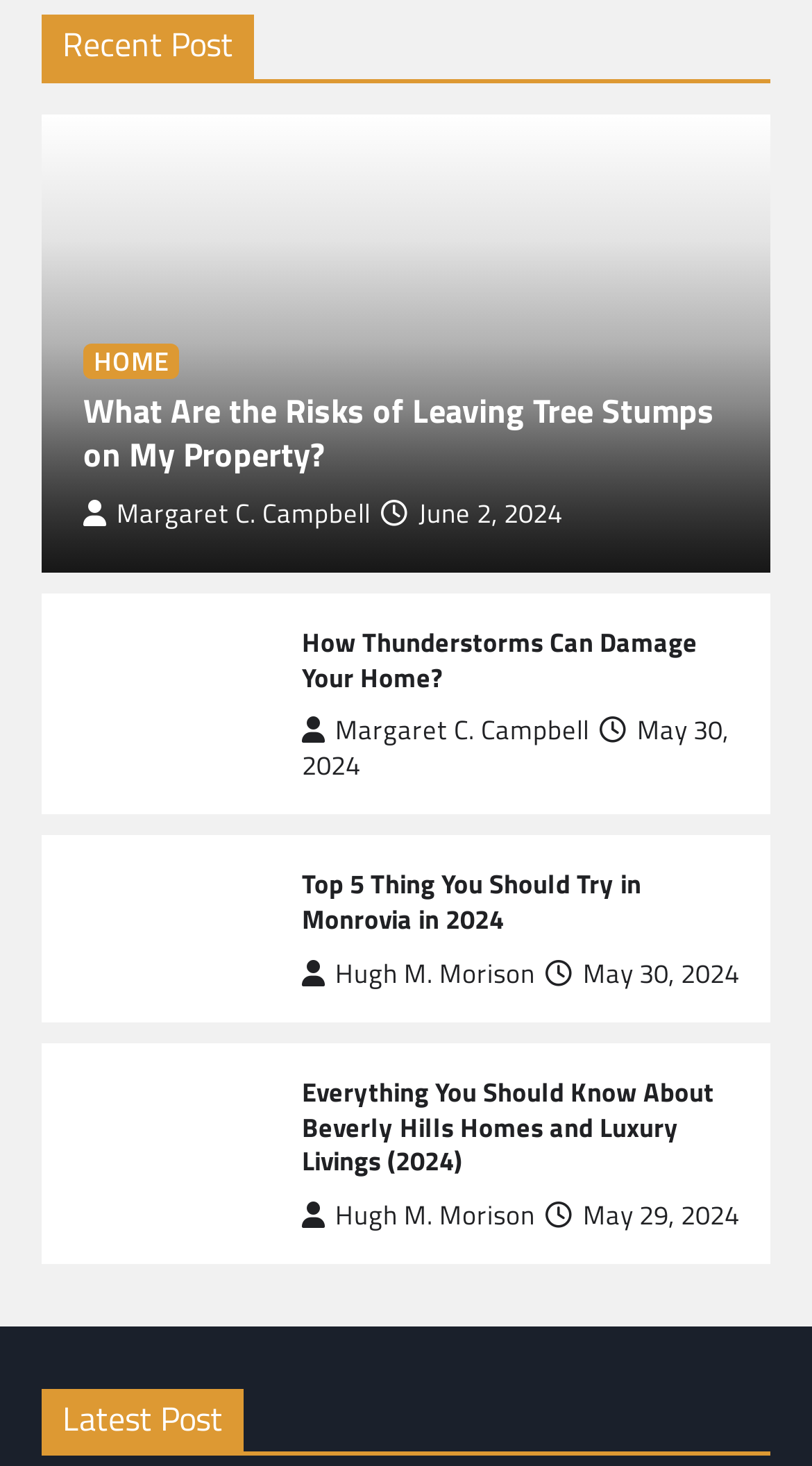Please provide a comprehensive response to the question based on the details in the image: What is the title of the first post?

The first post is identified by the heading element with the text 'What Are the Risks of Leaving Tree Stumps on My Property?' which is located at the top of the webpage.